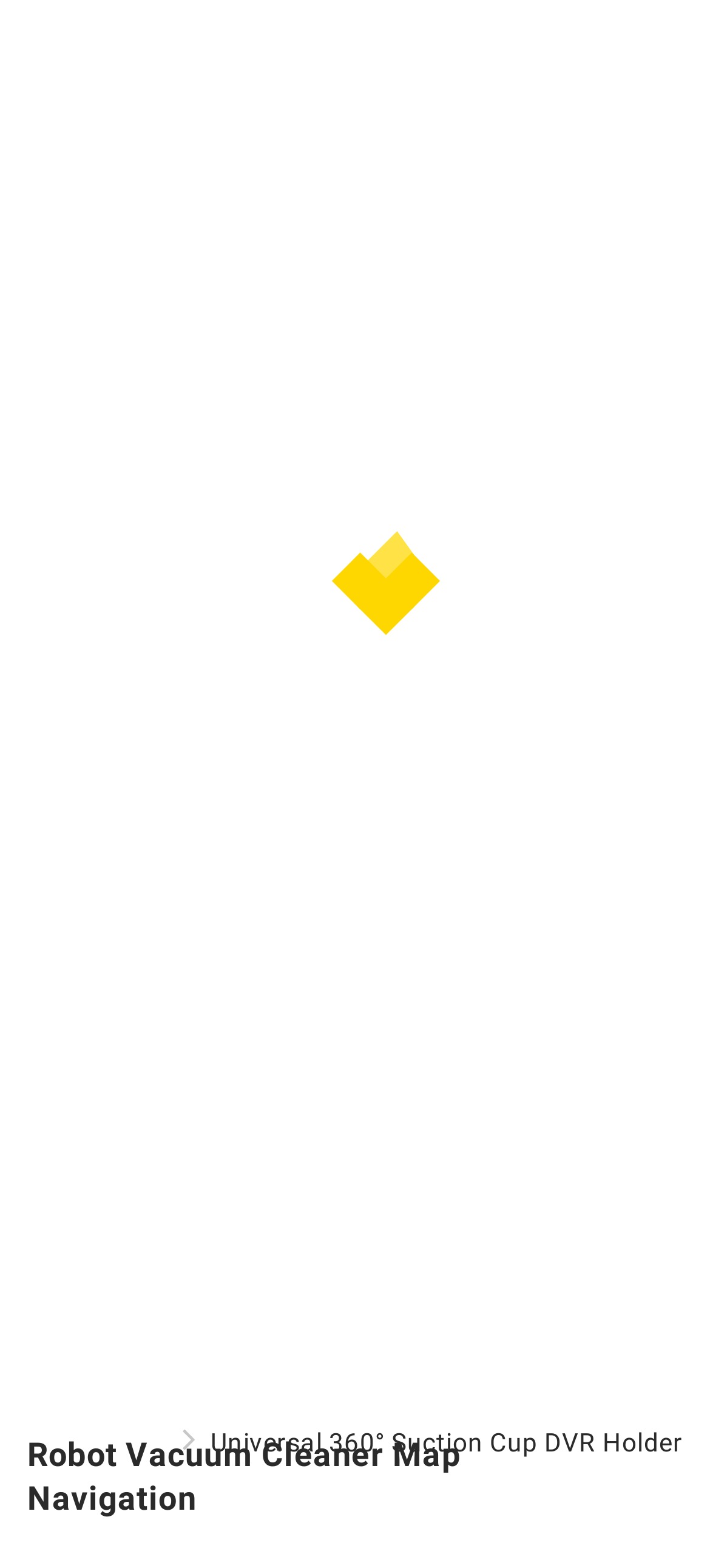Locate the bounding box coordinates of the item that should be clicked to fulfill the instruction: "Learn about Robot Vacuum Cleaner Map Navigation".

[0.038, 0.914, 0.962, 0.969]